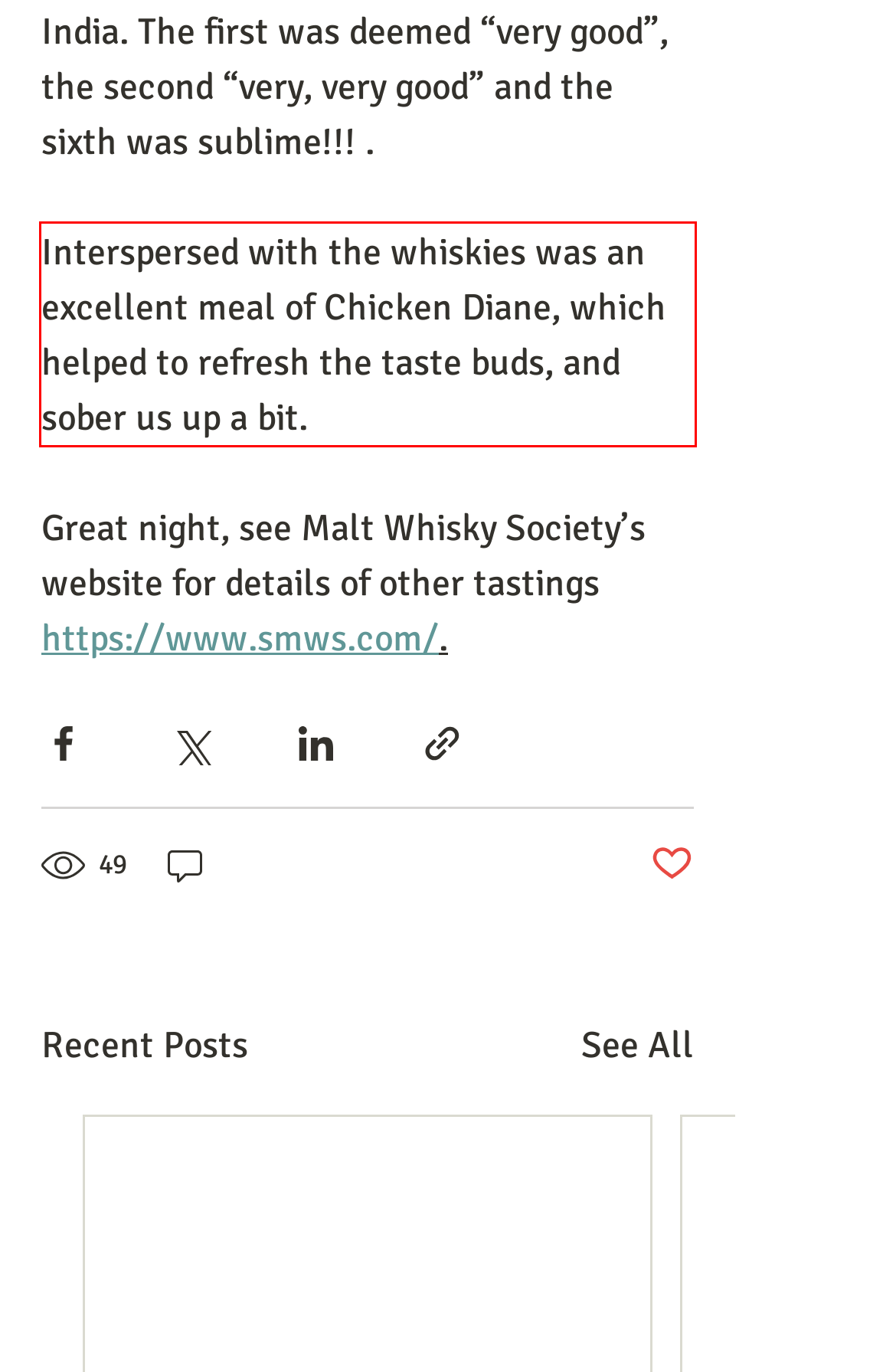Examine the screenshot of the webpage, locate the red bounding box, and generate the text contained within it.

Interspersed with the whiskies was an excellent meal of Chicken Diane, which helped to refresh the taste buds, and sober us up a bit.